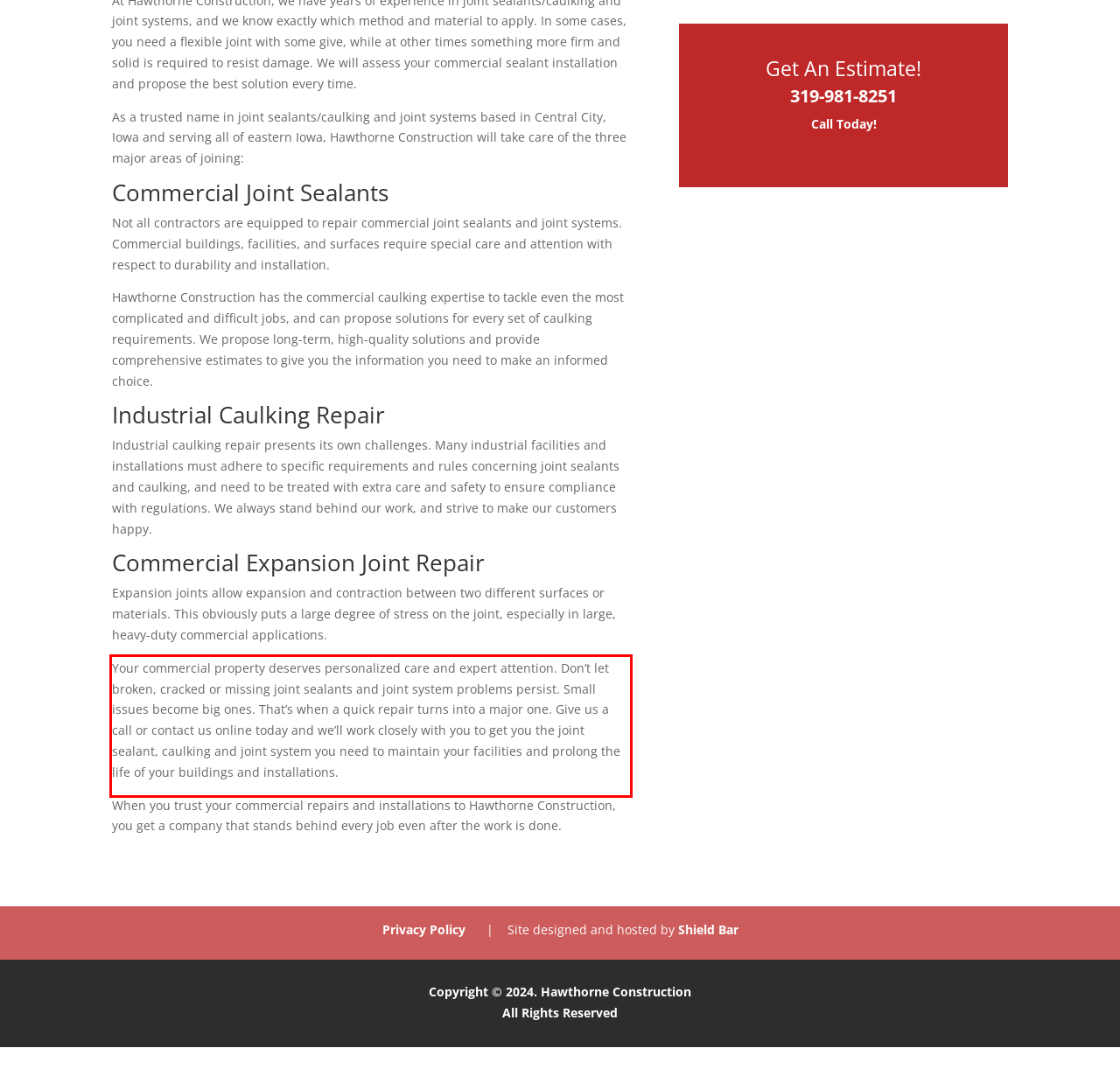You are given a screenshot showing a webpage with a red bounding box. Perform OCR to capture the text within the red bounding box.

Your commercial property deserves personalized care and expert attention. Don’t let broken, cracked or missing joint sealants and joint system problems persist. Small issues become big ones. That’s when a quick repair turns into a major one. Give us a call or contact us online today and we’ll work closely with you to get you the joint sealant, caulking and joint system you need to maintain your facilities and prolong the life of your buildings and installations.